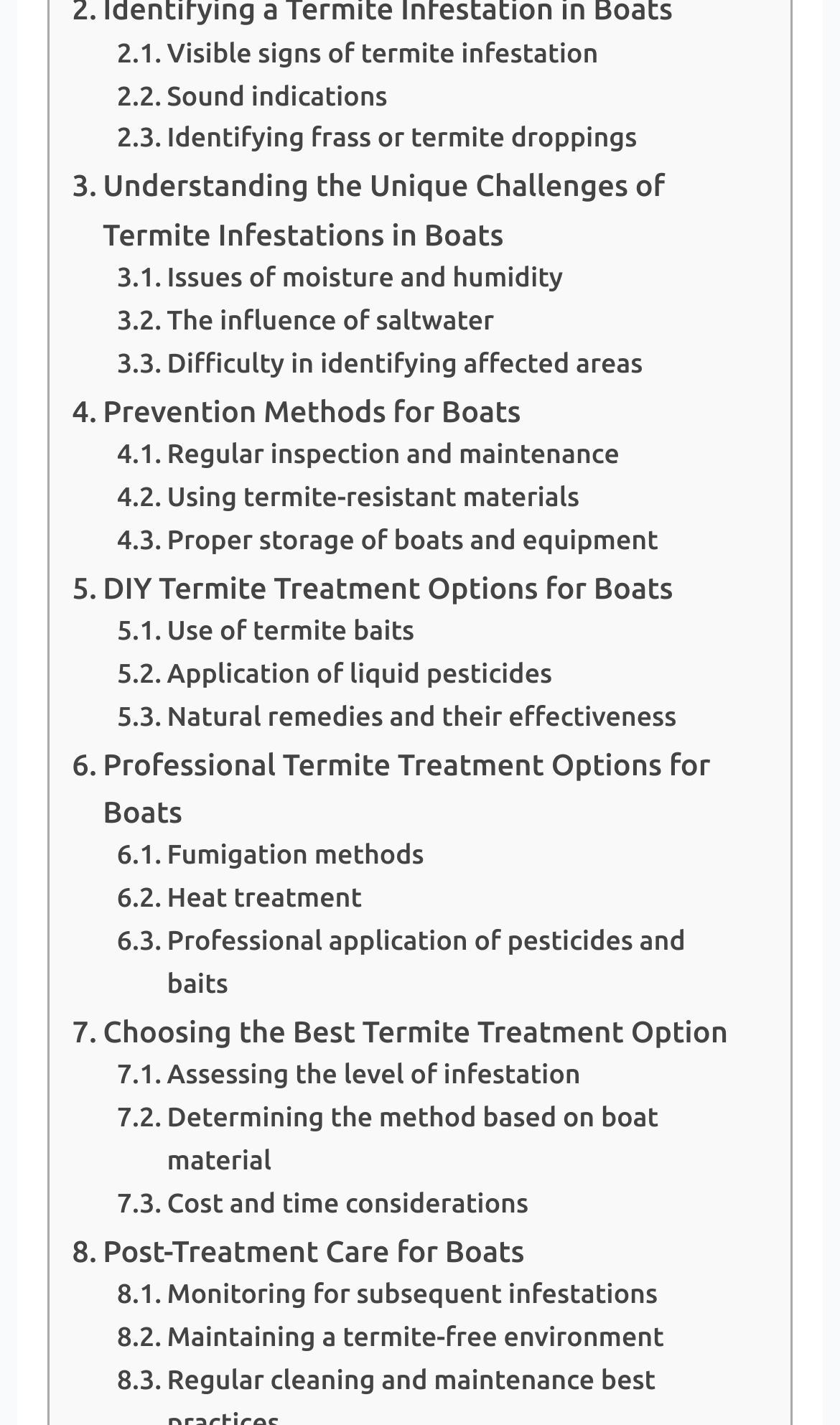Provide your answer to the question using just one word or phrase: What are the signs of termite infestation?

Visible signs, Sound indications, Frass or termite droppings